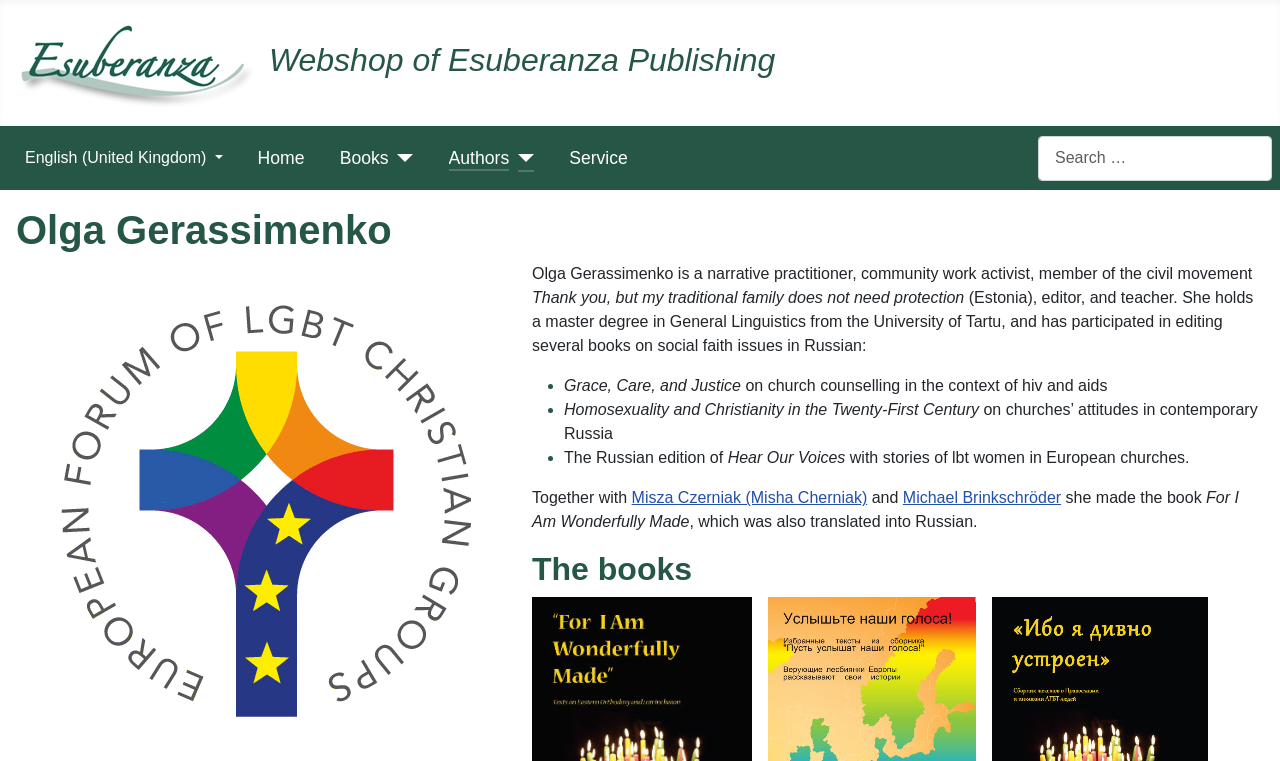Provide the bounding box coordinates for the UI element that is described by this text: "Home". The coordinates should be in the form of four float numbers between 0 and 1: [left, top, right, bottom].

[0.201, 0.191, 0.238, 0.225]